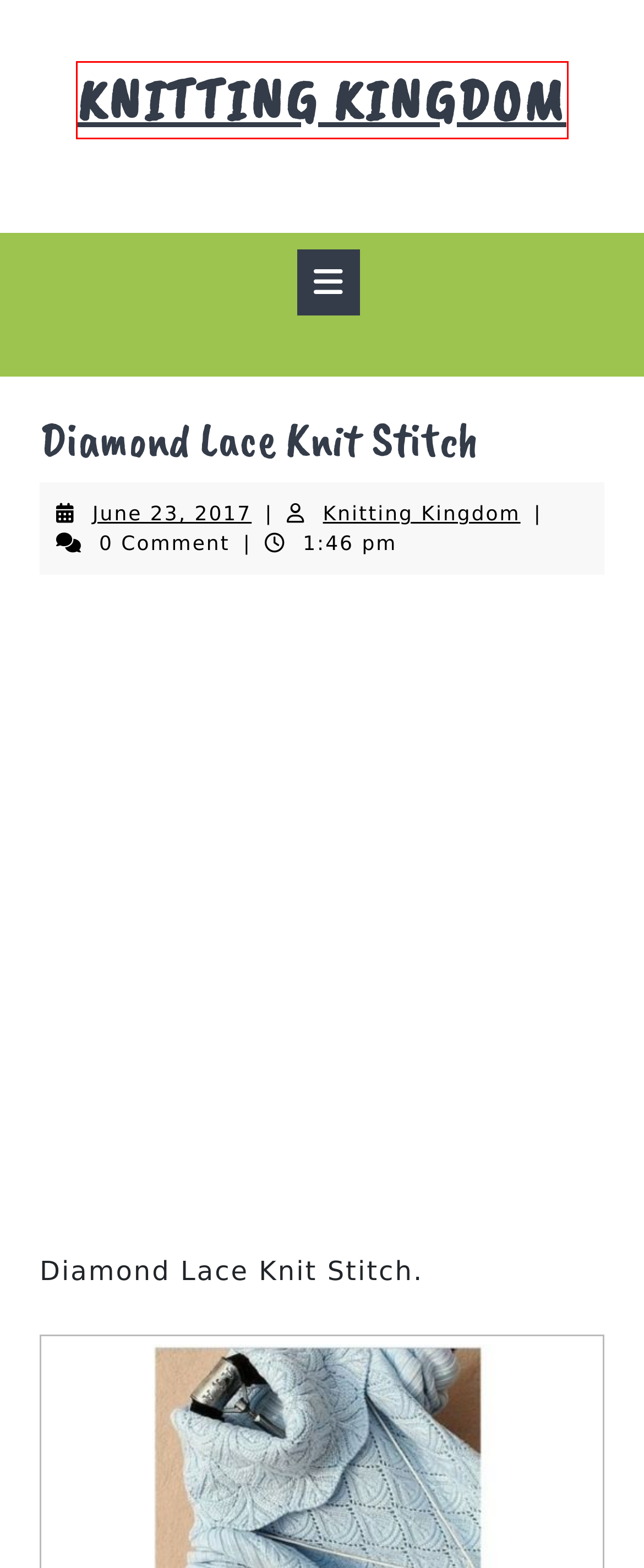Look at the screenshot of a webpage where a red bounding box surrounds a UI element. Your task is to select the best-matching webpage description for the new webpage after you click the element within the bounding box. The available options are:
A. Candy Lace Knitting Stitch - Knitting Kingdom
B. Knitting Kingdom - 1000's of Free Knitting Stitches
C. Knitting Kingdom, Author at Knitting Kingdom
D. Free Knitting Stitch in lace with arches and diamonds - Knitting Kingdom
E. Torch Knitting Stitch - Knitting Kingdom
F. Diamond Slip Knitting Stitch - Knitting Kingdom
G. Triangle diagonal cabled knit stitch - Knitting Kingdom
H. Knitting Techniques - Knitting Kingdom

B